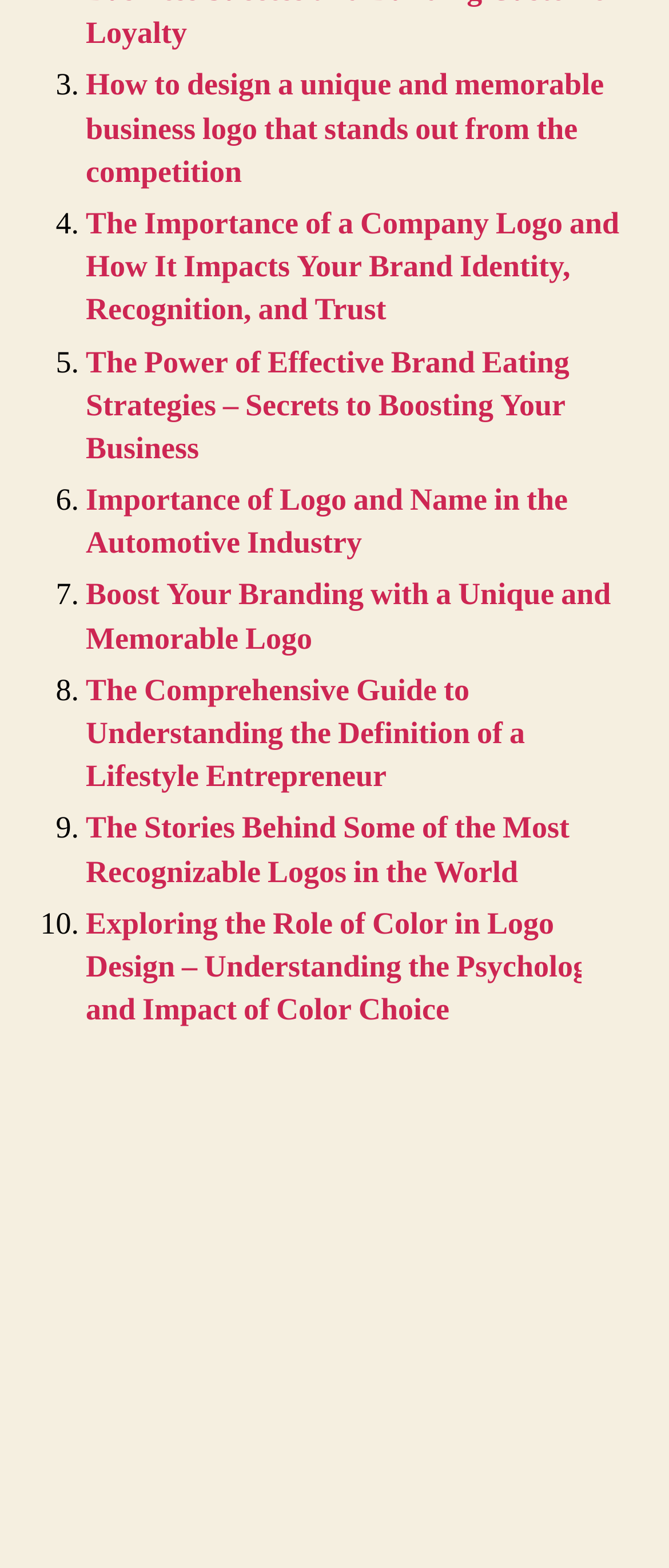Find the bounding box coordinates of the element you need to click on to perform this action: 'Browse 'Design and Evolution of the Delta Airlines Logo – A Symbol of Excellence in the Aviation Industry''. The coordinates should be represented by four float values between 0 and 1, in the format [left, top, right, bottom].

[0.051, 0.824, 0.949, 0.893]